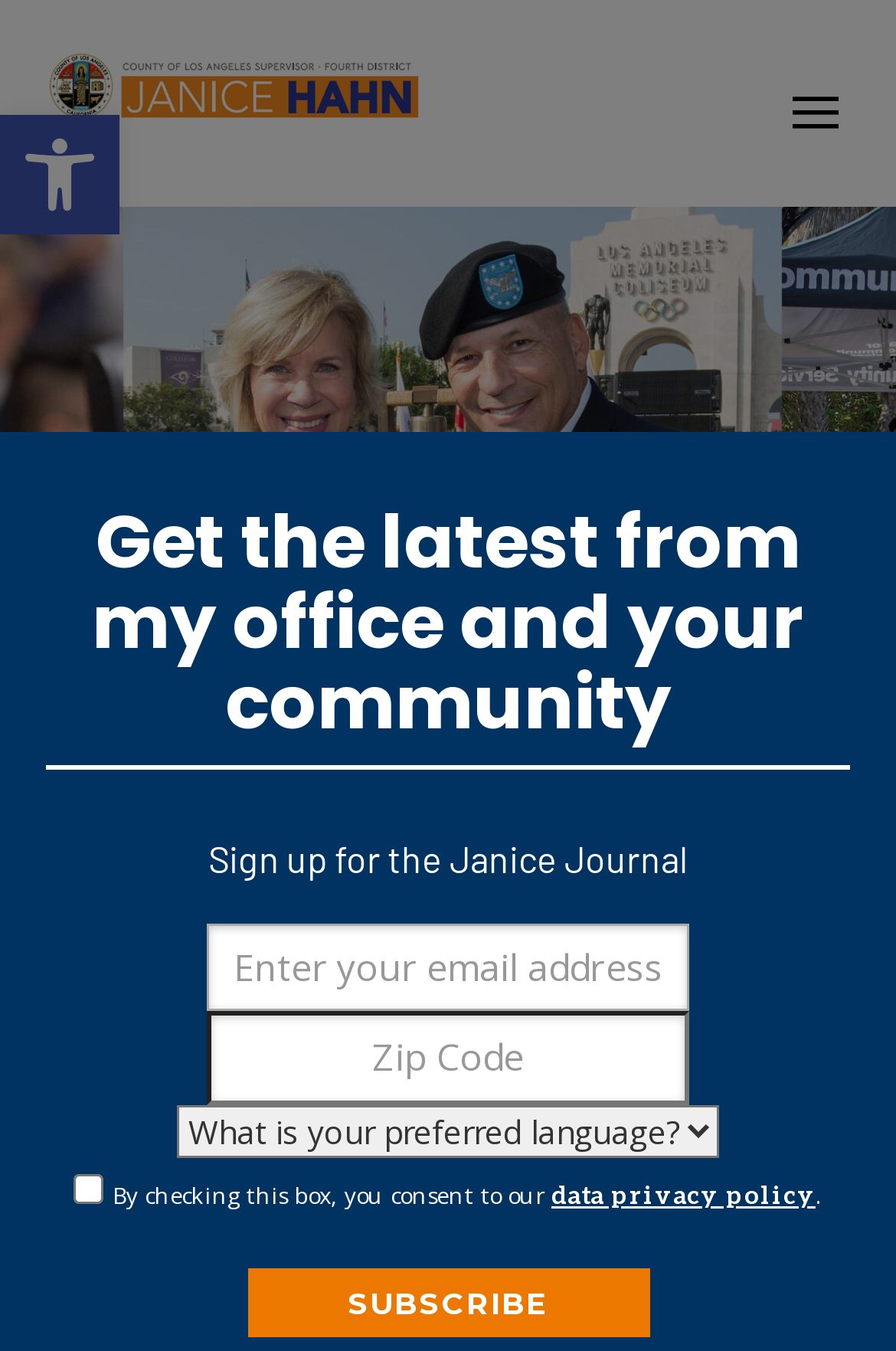Locate the bounding box coordinates of the element you need to click to accomplish the task described by this instruction: "Subscribe to the Janice Journal".

[0.276, 0.939, 0.724, 0.99]